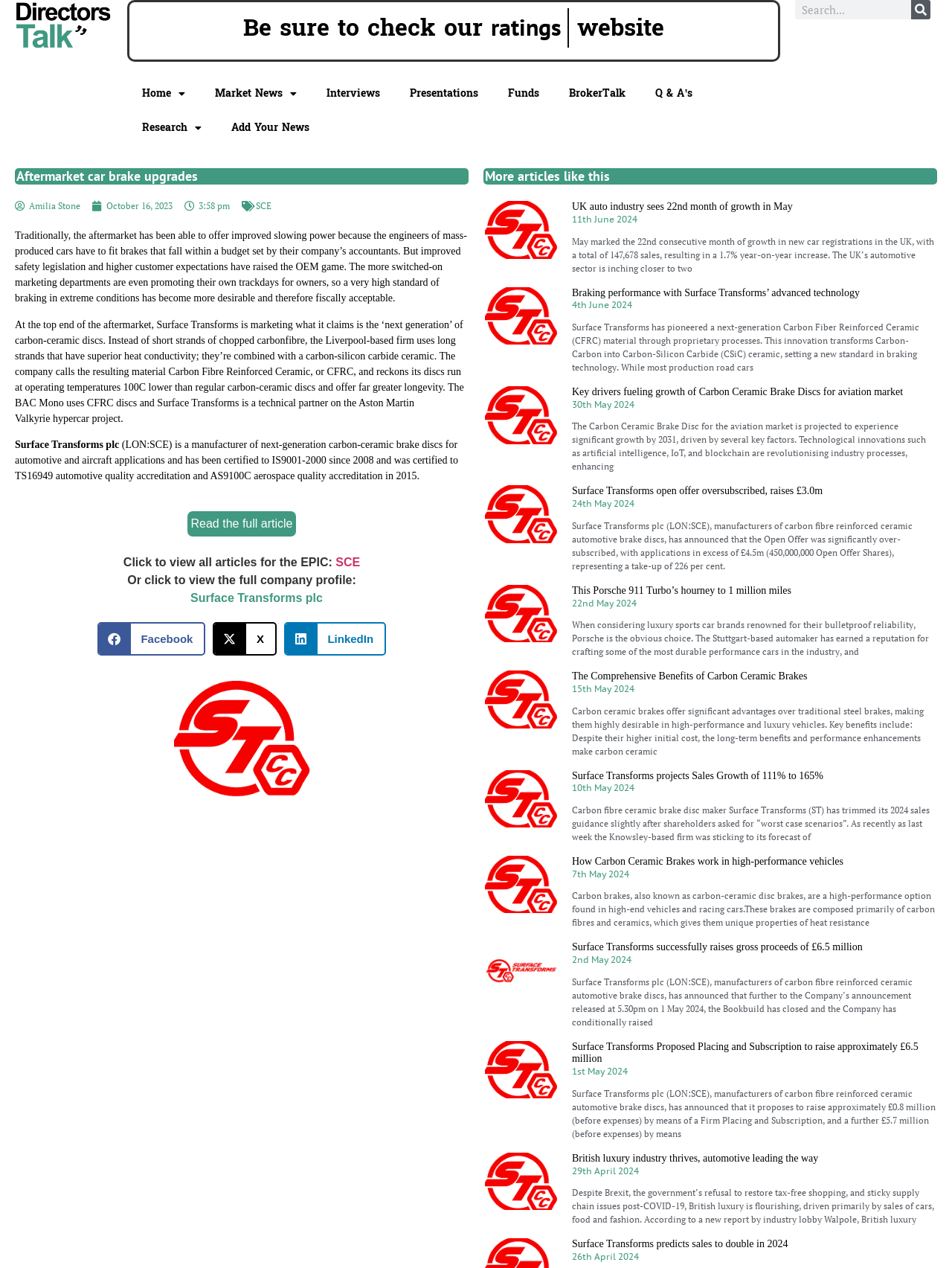Please determine the bounding box coordinates of the element's region to click in order to carry out the following instruction: "View all articles for the EPIC". The coordinates should be four float numbers between 0 and 1, i.e., [left, top, right, bottom].

[0.13, 0.439, 0.353, 0.449]